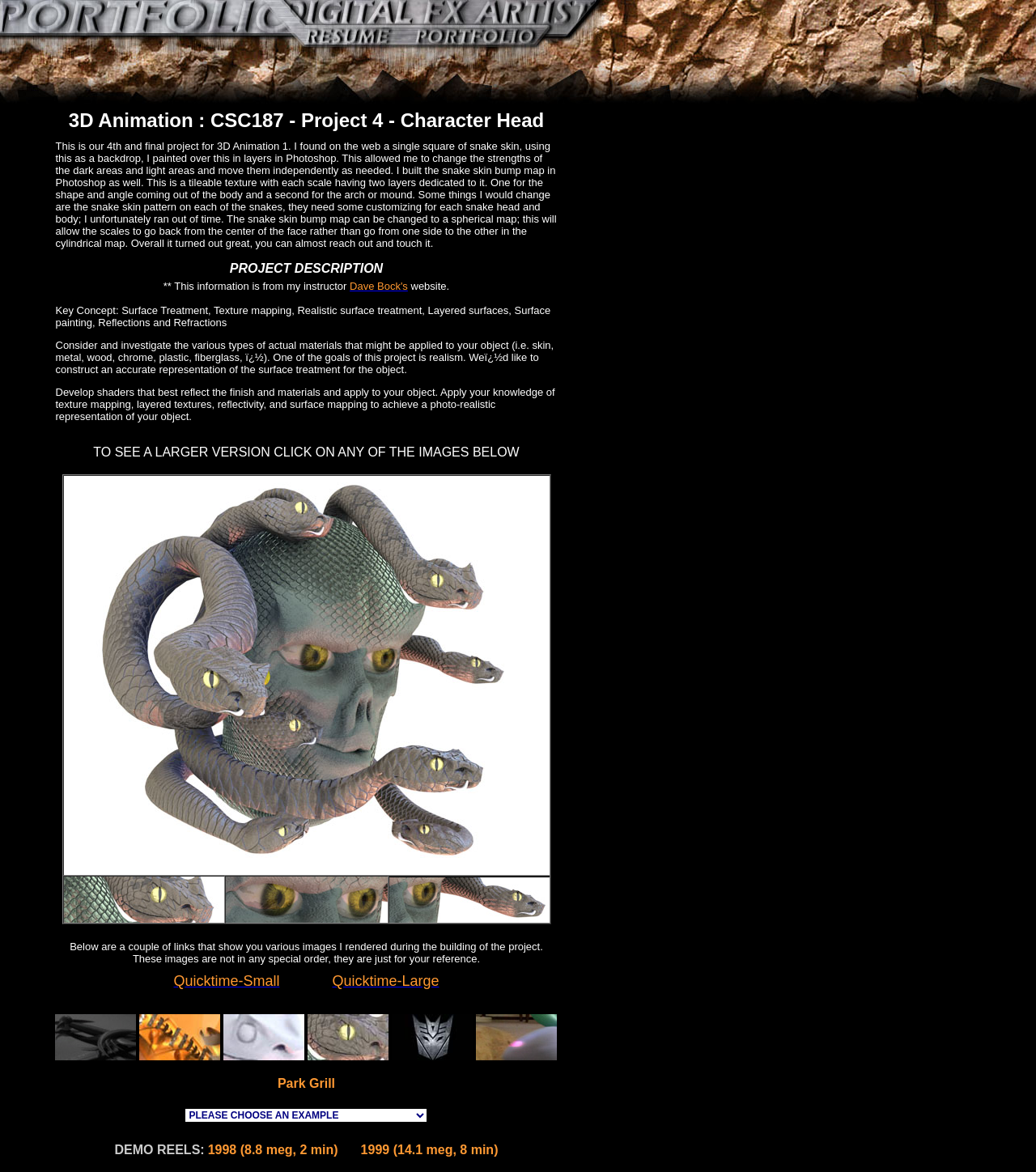Please find the bounding box for the UI element described by: "Dave Bock's".

[0.338, 0.239, 0.394, 0.249]